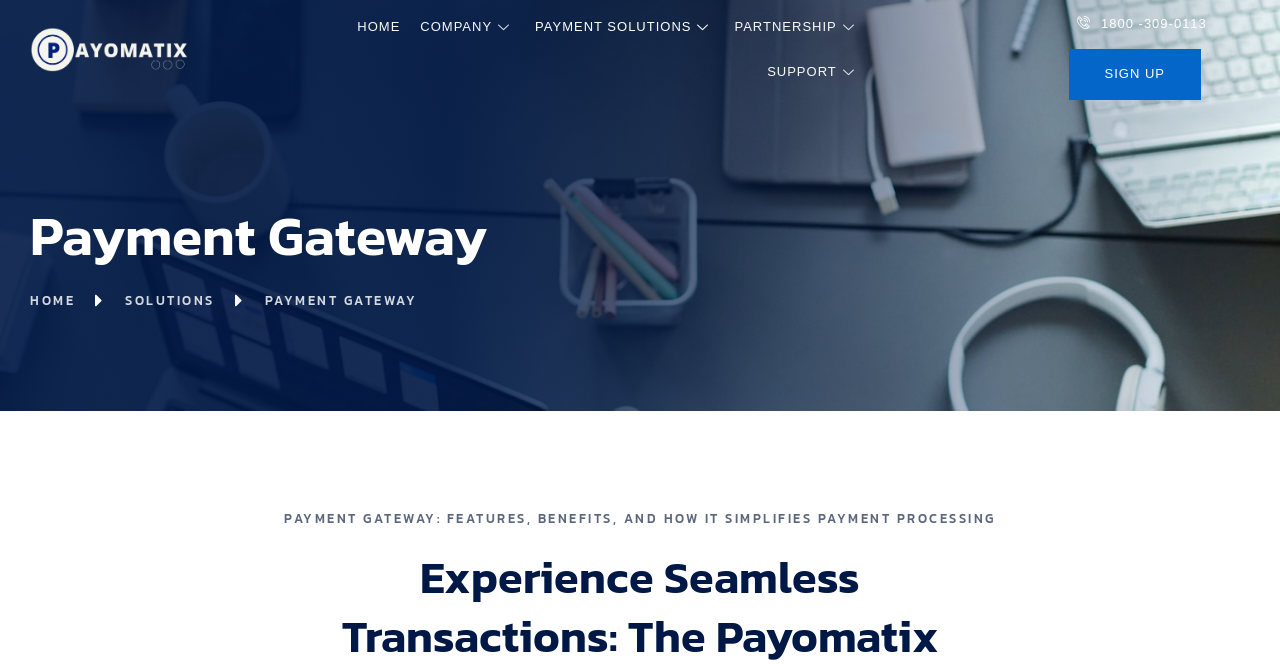Can you find the bounding box coordinates for the UI element given this description: "Payment Solutions"? Provide the coordinates as four float numbers between 0 and 1: [left, top, right, bottom].

[0.418, 0.007, 0.558, 0.075]